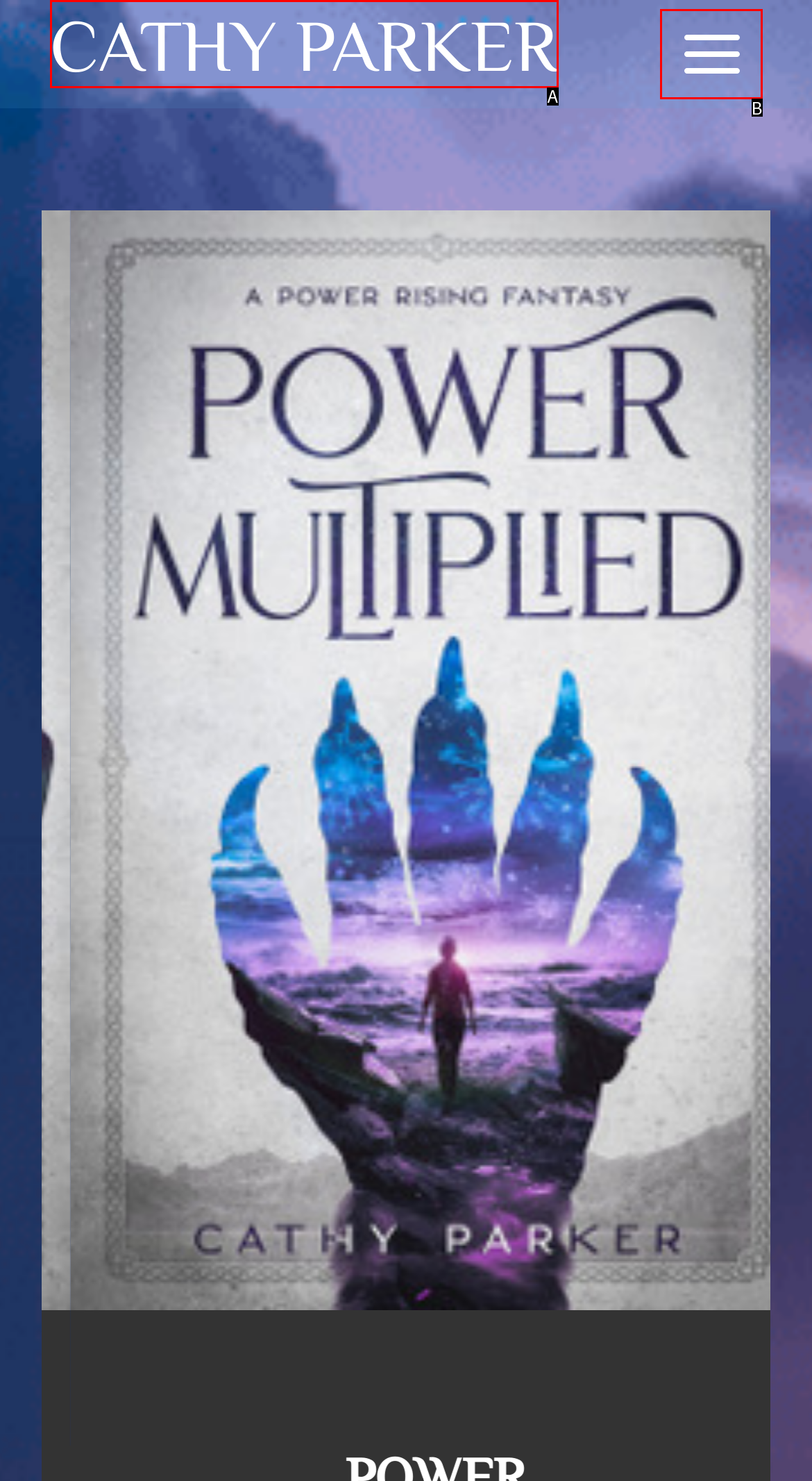Please determine which option aligns with the description: Toggle Menu. Respond with the option’s letter directly from the available choices.

B